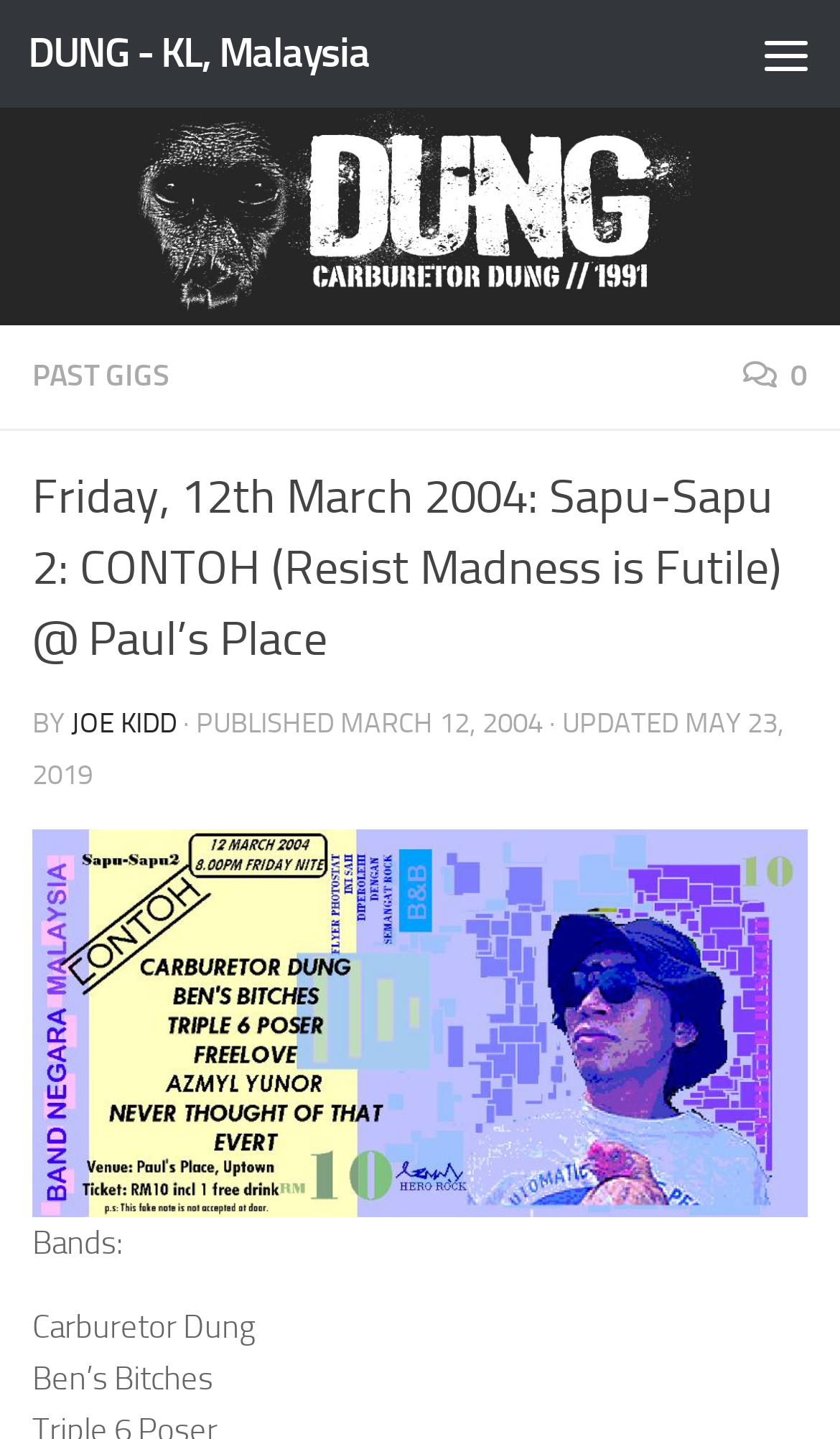Can you find and generate the webpage's heading?

Friday, 12th March 2004: Sapu-Sapu 2: CONTOH (Resist Madness is Futile) @ Paul’s Place